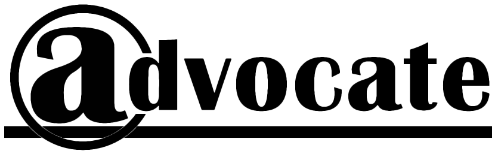Describe all the elements visible in the image meticulously.

The image featured prominently displays the stylized logo of "The Advocate," a publication known for its focus on pressing issues within the academic community. The design incorporates a bold, circular emblem surrounding the lowercase letter "a," which is artistically integrated into the word "advocate." The typography emphasizes strength and clarity, encapsulating the publication's commitment to advocacy and the exchange of ideas. This logo serves as a visual representation of The Advocate’s mission to provide a platform for discussion and analysis, particularly relevant in the context of recent articles addressing important concerns within educational institutions.